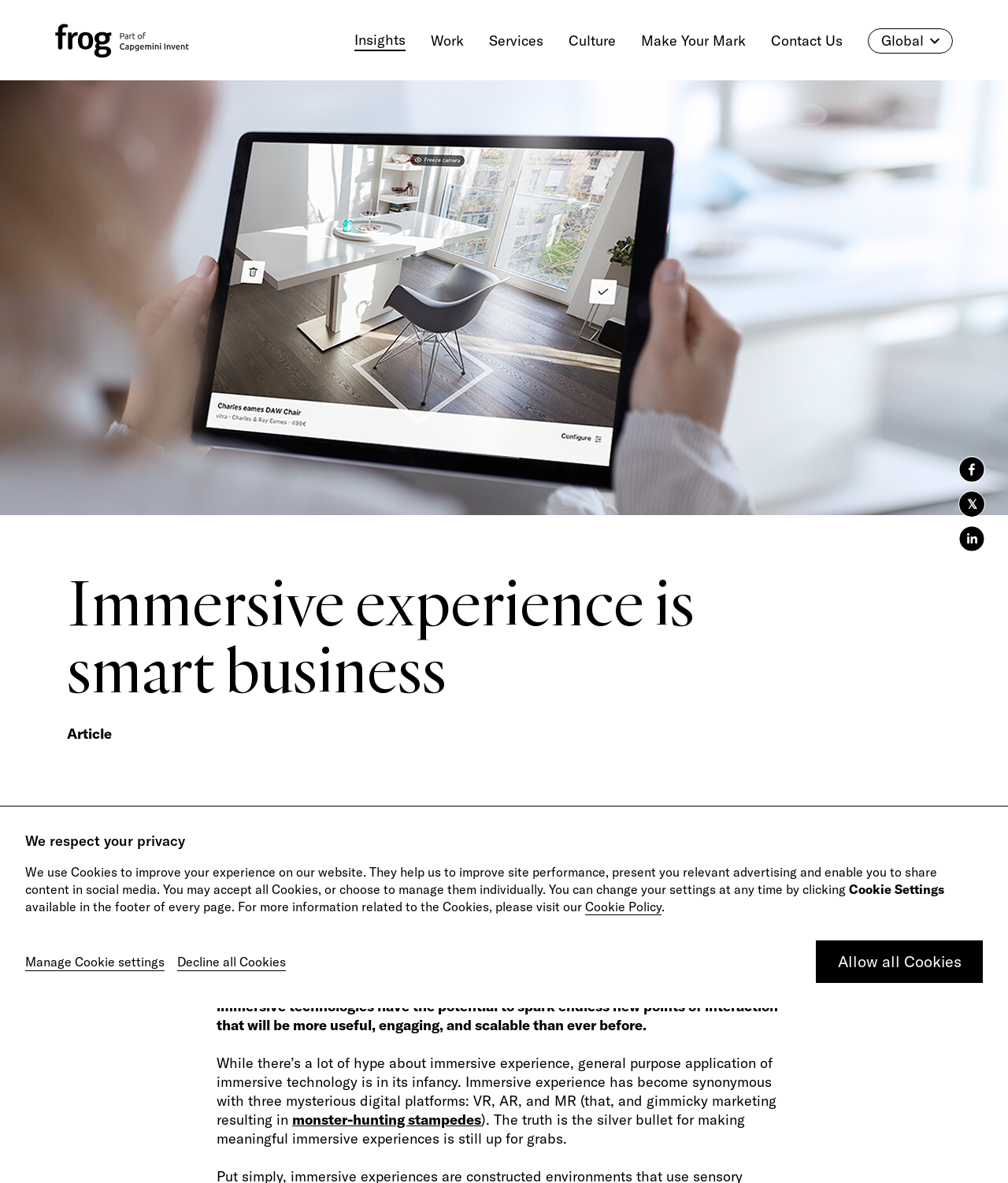What is the company name?
Based on the image, provide your answer in one word or phrase.

frog, part of Capgemini Invent